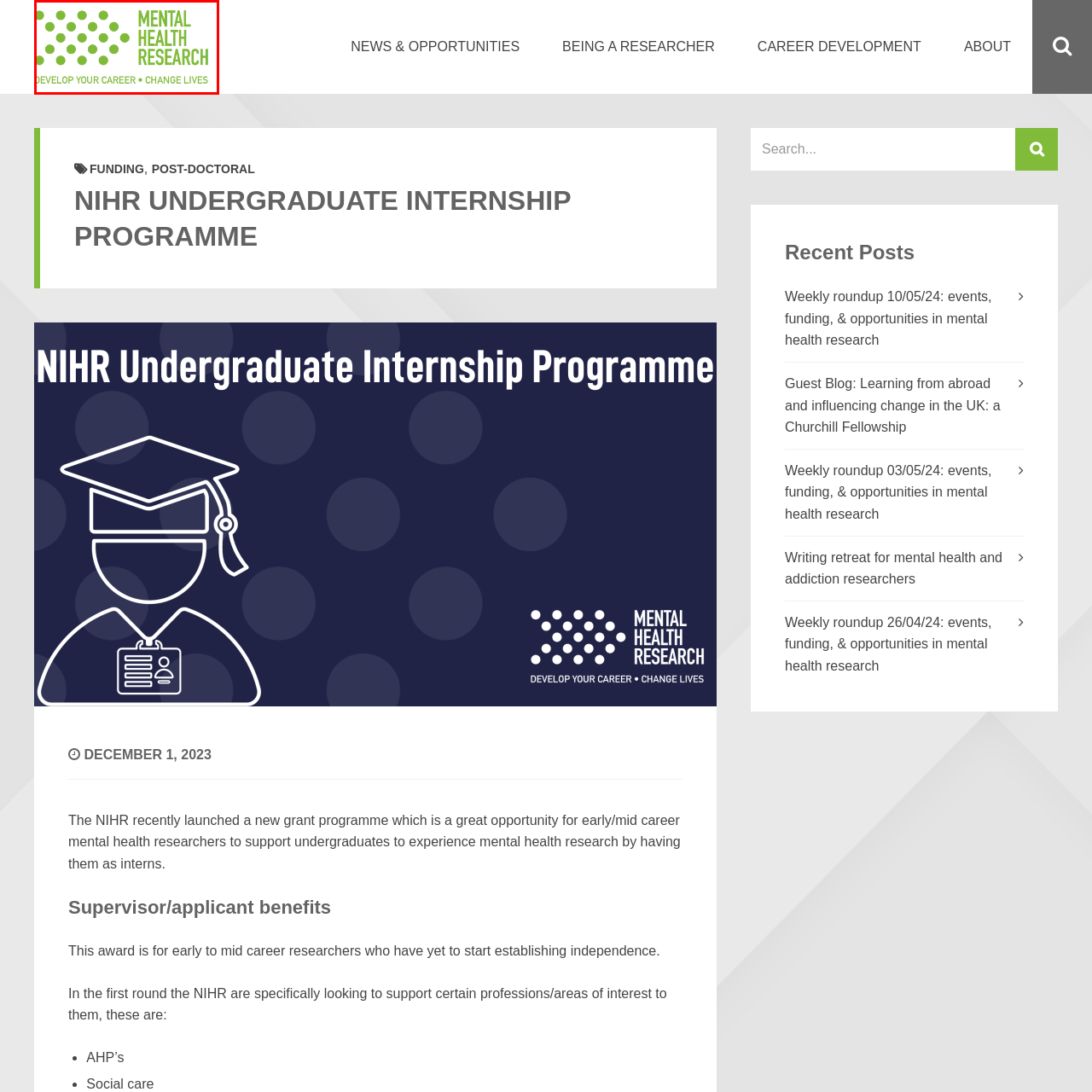Narrate the specific details and elements found within the red-bordered image.

The image prominently features the logo for the "Mental Health Research" initiative. The design includes a series of circular dots arranged in a pattern, symbolizing interconnectedness and growth, highlighted in a vibrant green shade. To the right of the dots, the phrase "MENTAL HEALTH RESEARCH" is displayed in bold, modern typography, reinforcing the focus on advancing knowledge and innovation within the field. Below this, the slogan "DEVELOP YOUR CAREER • CHANGE LIVES" emphasizes the program's dual aim of fostering personal career development while making a meaningful impact in mental health care. This visual representation effectively encapsulates the essence of the program, inviting individuals to engage with and contribute to the important work in mental health research.